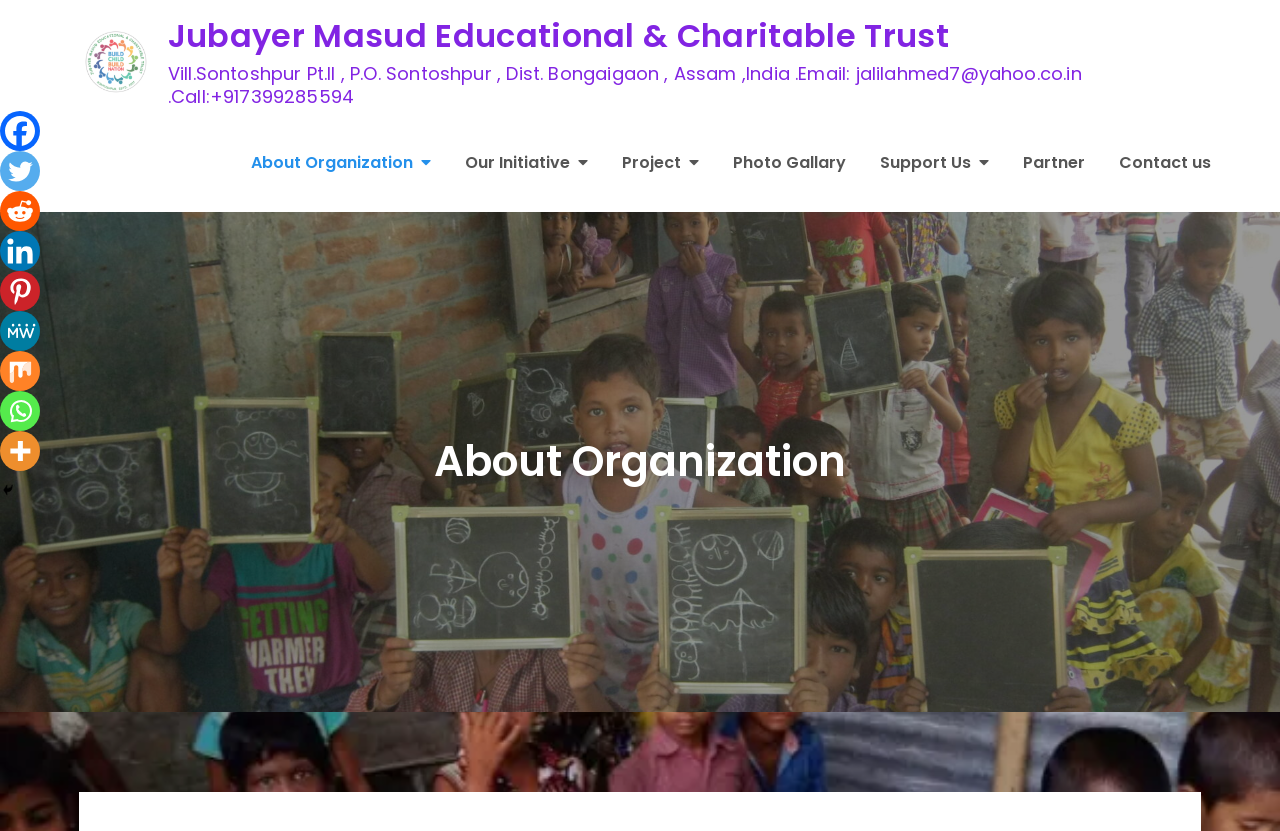Show the bounding box coordinates for the element that needs to be clicked to execute the following instruction: "Go to the Quienes Somos page". Provide the coordinates in the form of four float numbers between 0 and 1, i.e., [left, top, right, bottom].

None